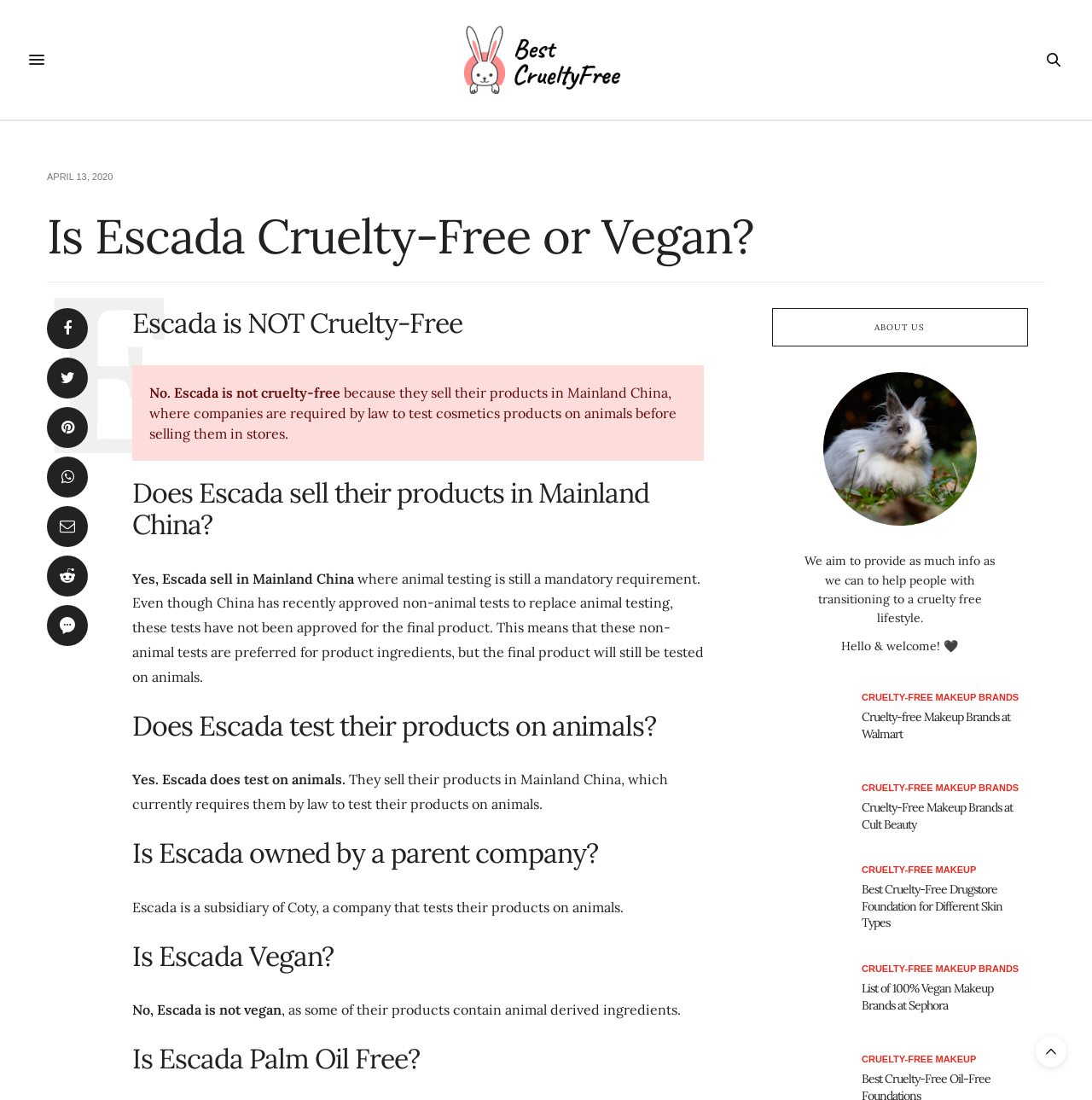Does Escada sell their products in Mainland China?
Please give a detailed and thorough answer to the question, covering all relevant points.

The webpage explicitly states that Escada sells their products in Mainland China, which is a key factor in determining their cruelty-free status.